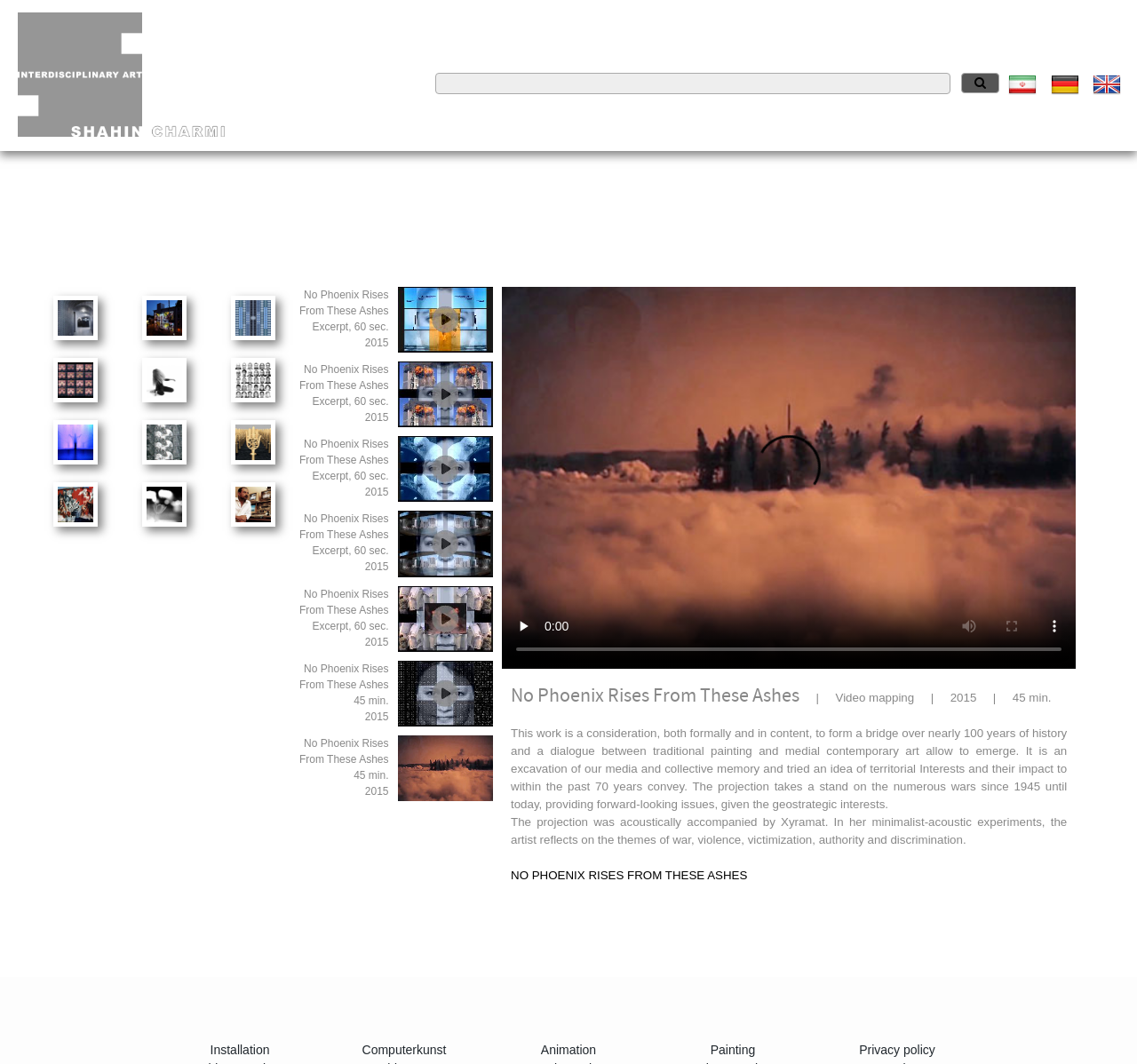Determine the bounding box coordinates of the clickable element to achieve the following action: 'Click on the Shahin Charmi link'. Provide the coordinates as four float values between 0 and 1, formatted as [left, top, right, bottom].

[0.016, 0.065, 0.234, 0.115]